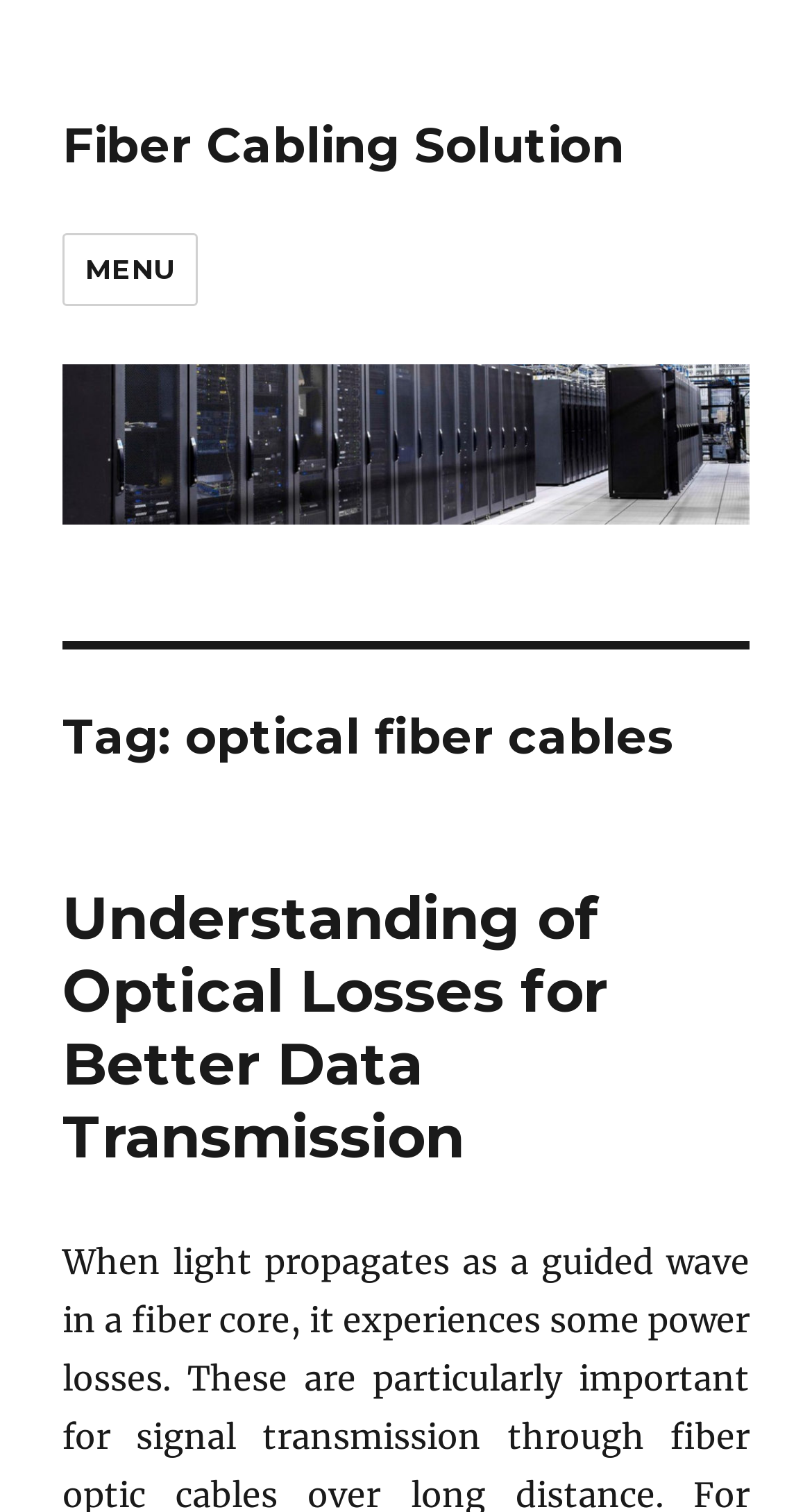Generate a thorough description of the webpage.

The webpage is about Fiber Cabling Solution, specifically focusing on optical fiber cables. At the top left, there is a link to the main website, "Fiber Cabling Solution", which is also accompanied by a button labeled "MENU" that controls the site navigation and social navigation. 

To the right of the "MENU" button, there is another link to "Fiber Cabling Solution" with an associated image. Below this, there is a header section with a heading that reads "Tag: optical fiber cables". 

Underneath the header, there is a subheading that says "Understanding of Optical Losses for Better Data Transmission", which is also a link to a specific article or page. The overall layout of the webpage suggests that it is an archive or blog page, with the main content focused on articles related to optical fiber cables.